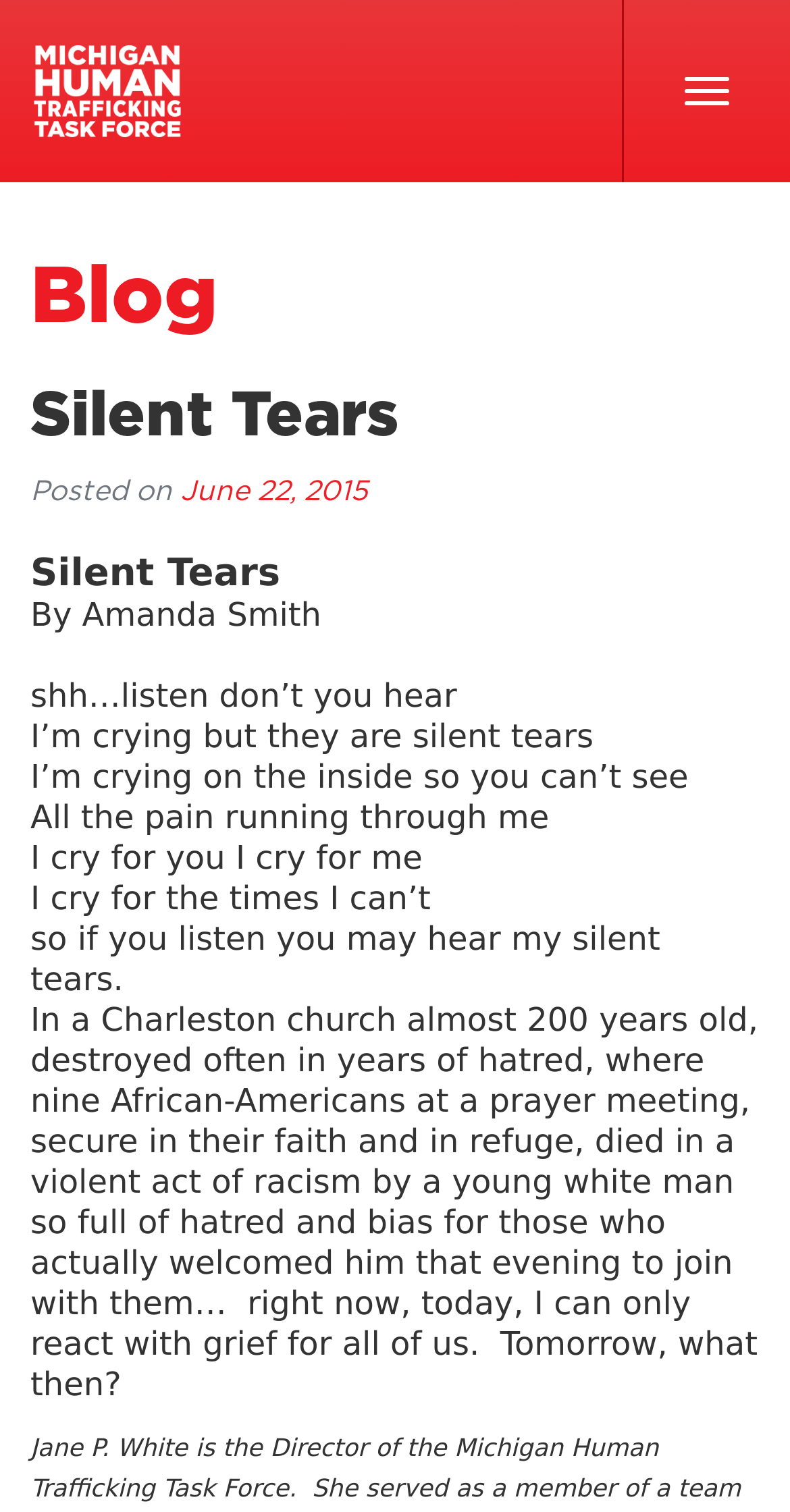What is the name of the task force mentioned?
Give a comprehensive and detailed explanation for the question.

The name of the task force is mentioned as a link element 'Michigan Human Trafficking Task Force' located at coordinates [0.0, 0.0, 0.271, 0.121]